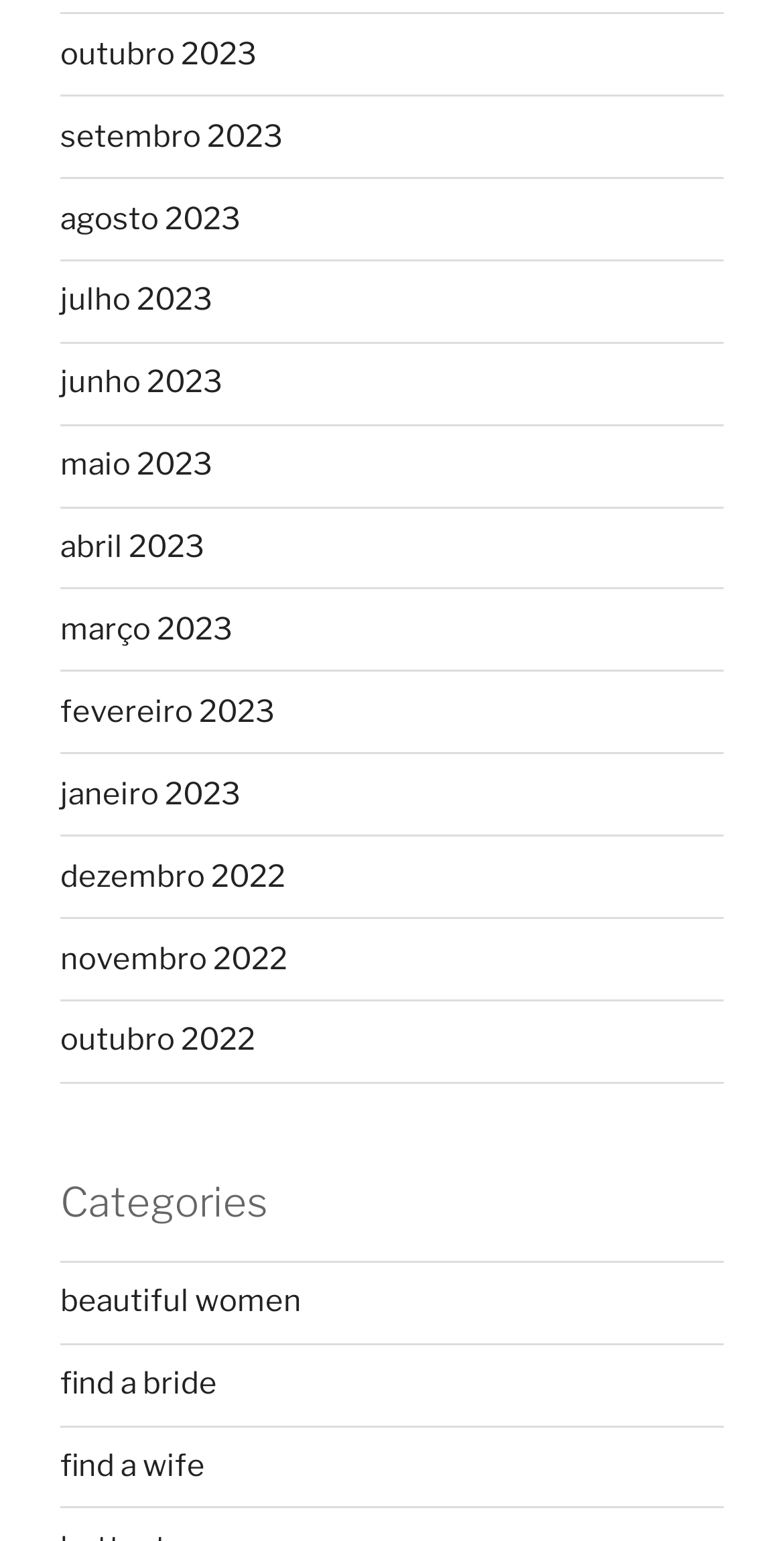Determine the bounding box coordinates for the area that needs to be clicked to fulfill this task: "explore beautiful women". The coordinates must be given as four float numbers between 0 and 1, i.e., [left, top, right, bottom].

[0.077, 0.833, 0.385, 0.856]